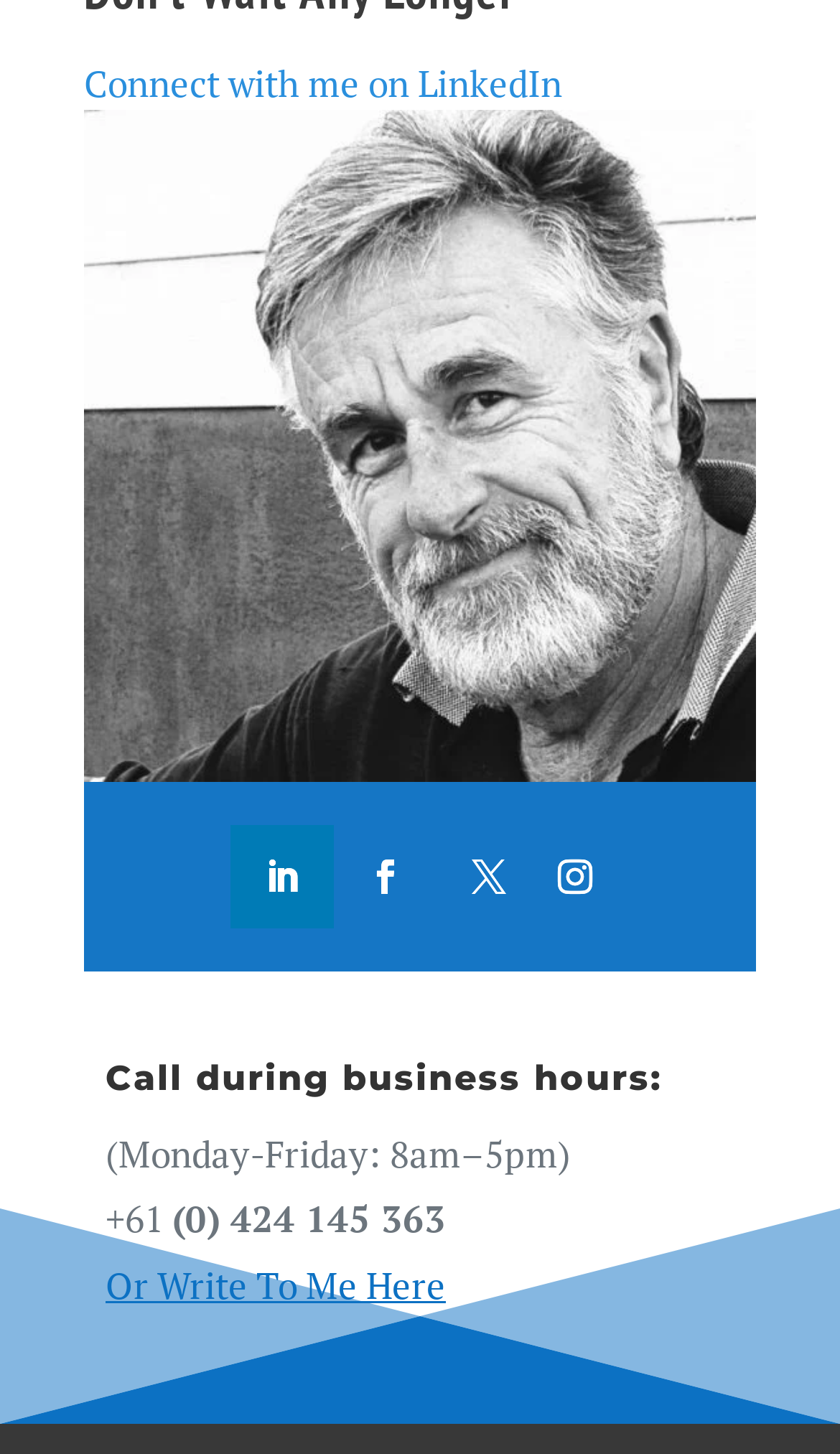What is the author's name?
Look at the image and provide a short answer using one word or a phrase.

Chris Edwards